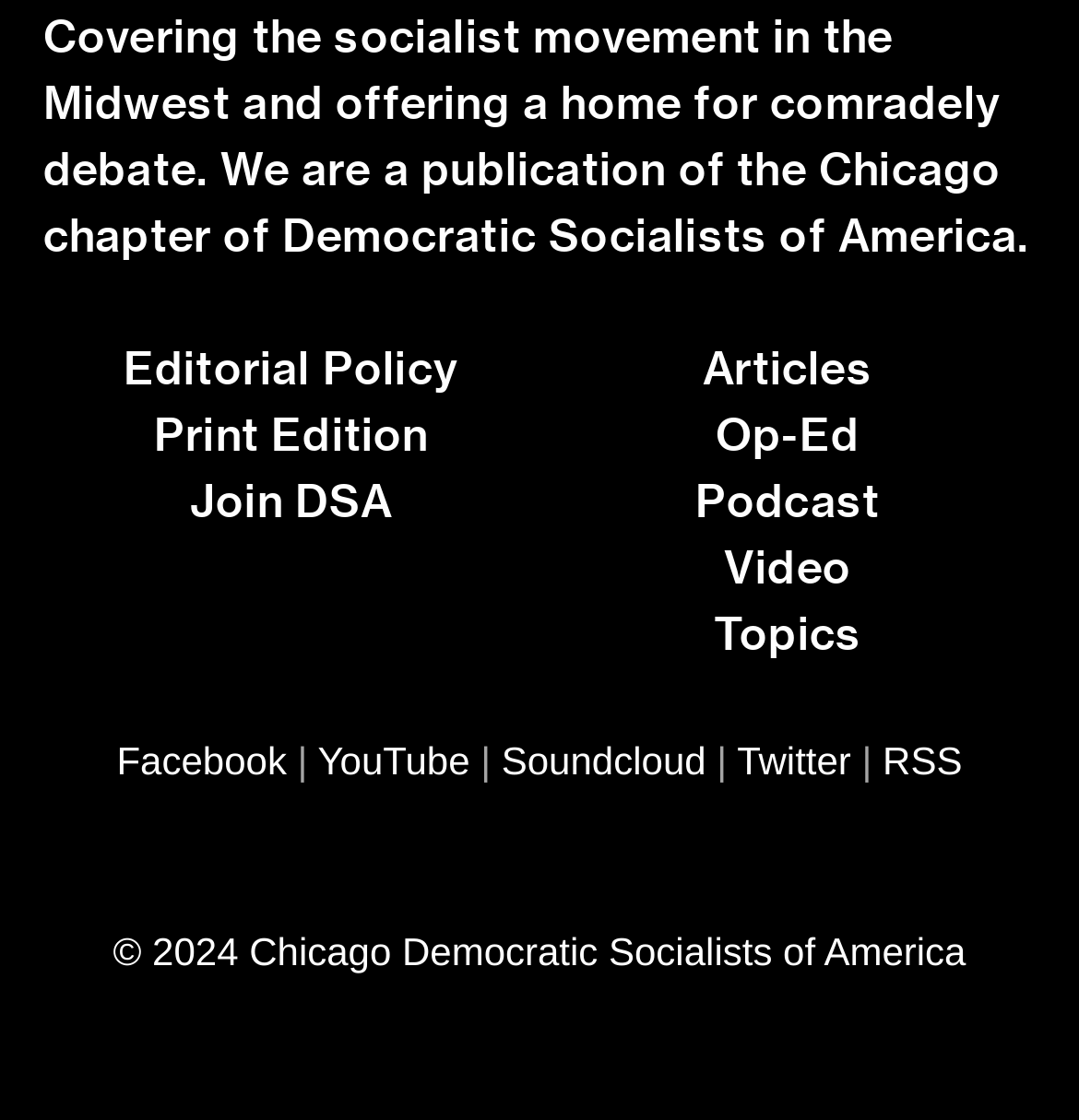Locate the bounding box coordinates for the element described below: "Facebook". The coordinates must be four float values between 0 and 1, formatted as [left, top, right, bottom].

[0.108, 0.659, 0.266, 0.699]